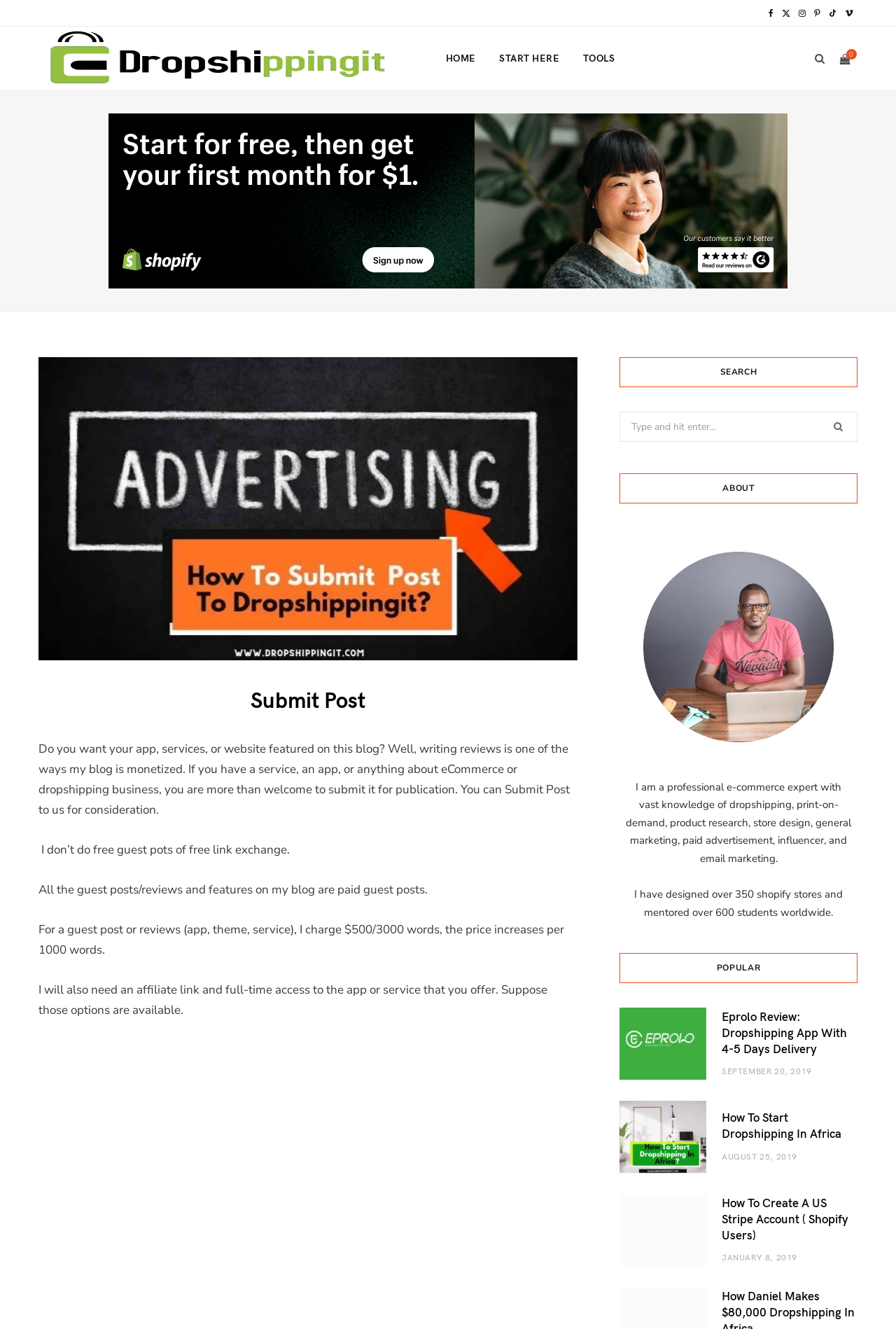What is the purpose of submitting a post on this website?
Look at the image and provide a short answer using one word or a phrase.

Get featured on the blog